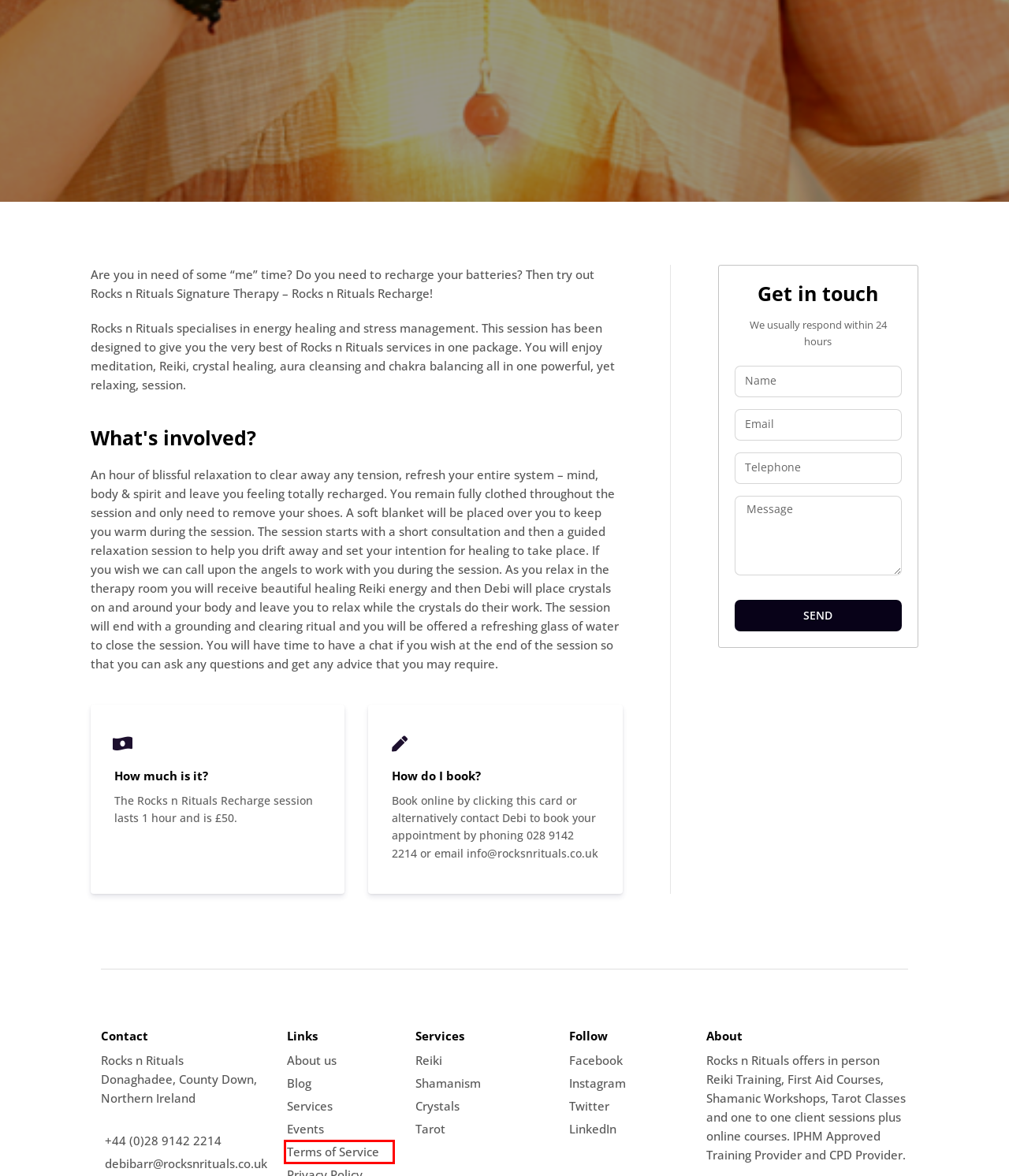You are presented with a screenshot of a webpage containing a red bounding box around a particular UI element. Select the best webpage description that matches the new webpage after clicking the element within the bounding box. Here are the candidates:
A. Services - Rocks n Rituals
B. Tarot - Rocks n Rituals
C. Crystal Healing - Rocks n Rituals
D. Spiritual Alchemy - Rocks n Rituals
E. Terms of Service - Rocks n Rituals
F. Reiki Healing - Rocks n Rituals
G. Shamanic Healing - Rocks n Rituals
H. Blog - Rocks n Rituals

E